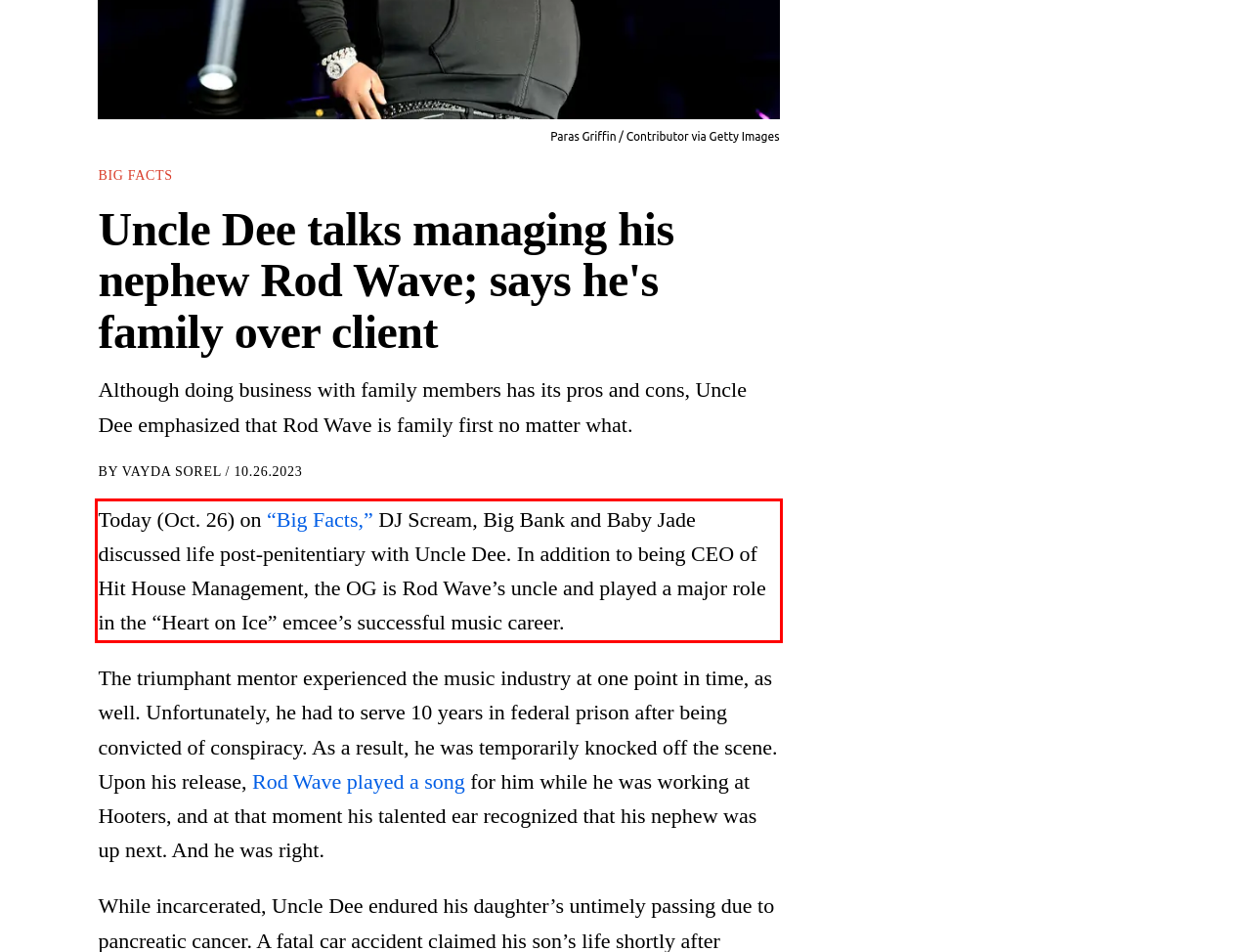Analyze the webpage screenshot and use OCR to recognize the text content in the red bounding box.

Today (Oct. 26) on “Big Facts,” DJ Scream, Big Bank and Baby Jade discussed life post-penitentiary with Uncle Dee. In addition to being CEO of Hit House Management, the OG is Rod Wave’s uncle and played a major role in the “Heart on Ice” emcee’s successful music career.